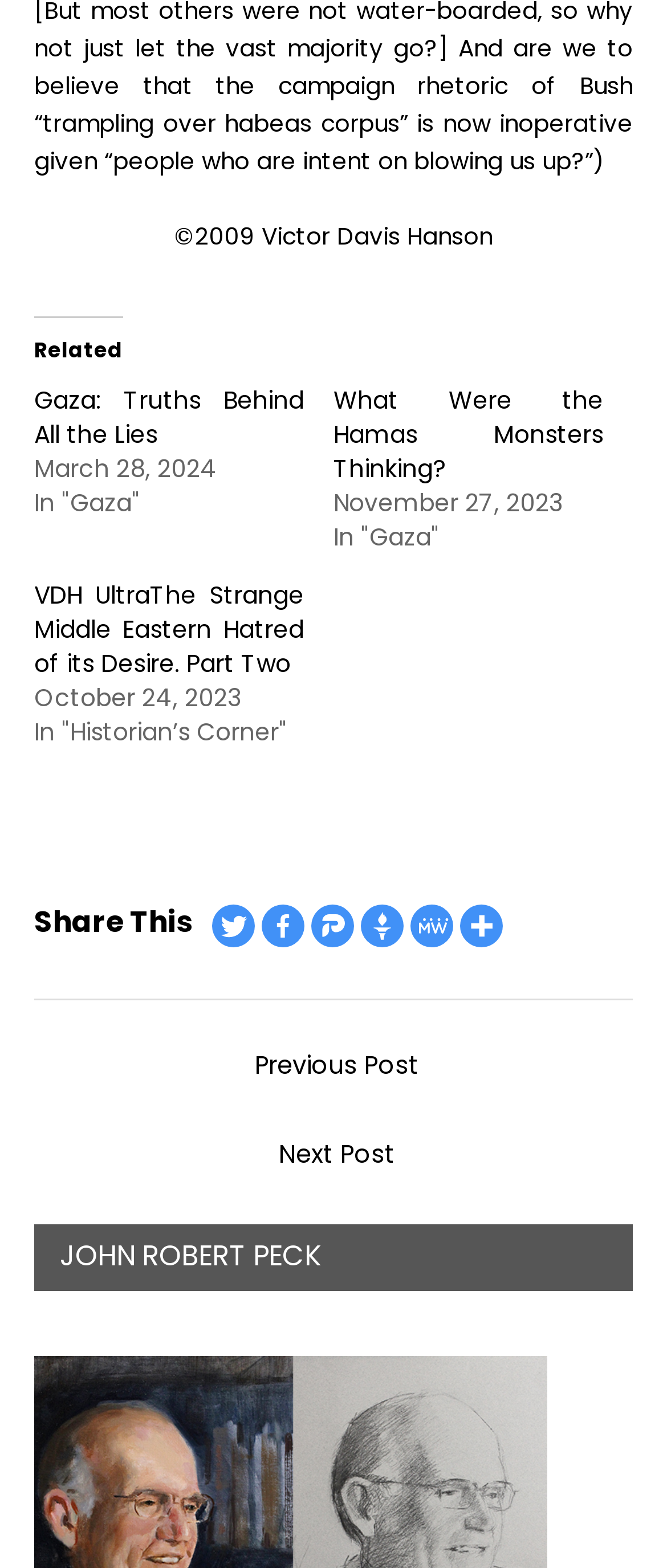Please reply to the following question using a single word or phrase: 
How many social media sharing options are available?

5